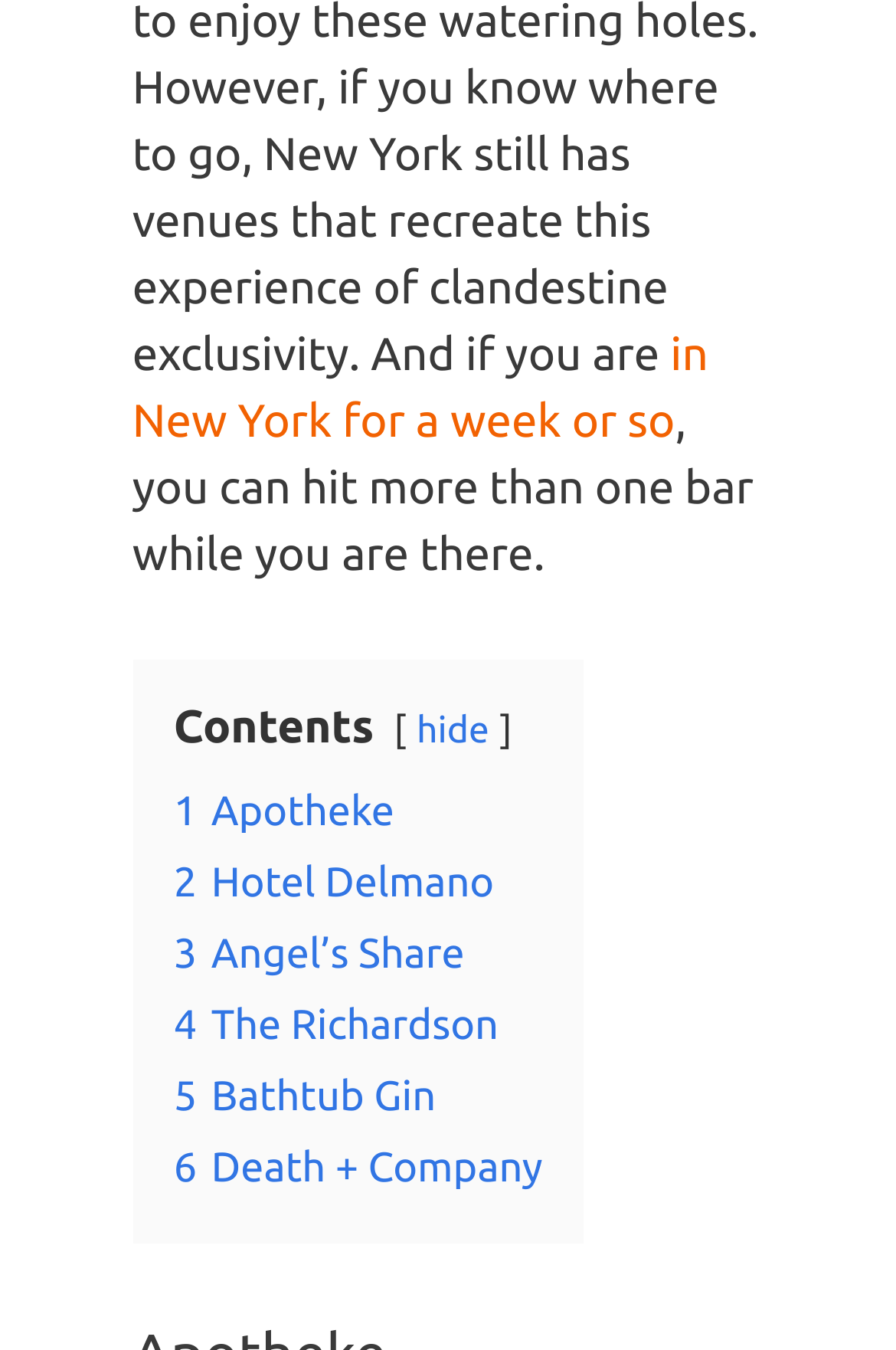From the webpage screenshot, identify the region described by 4 The Richardson. Provide the bounding box coordinates as (top-left x, top-left y, bottom-right x, bottom-right y), with each value being a floating point number between 0 and 1.

[0.194, 0.743, 0.557, 0.777]